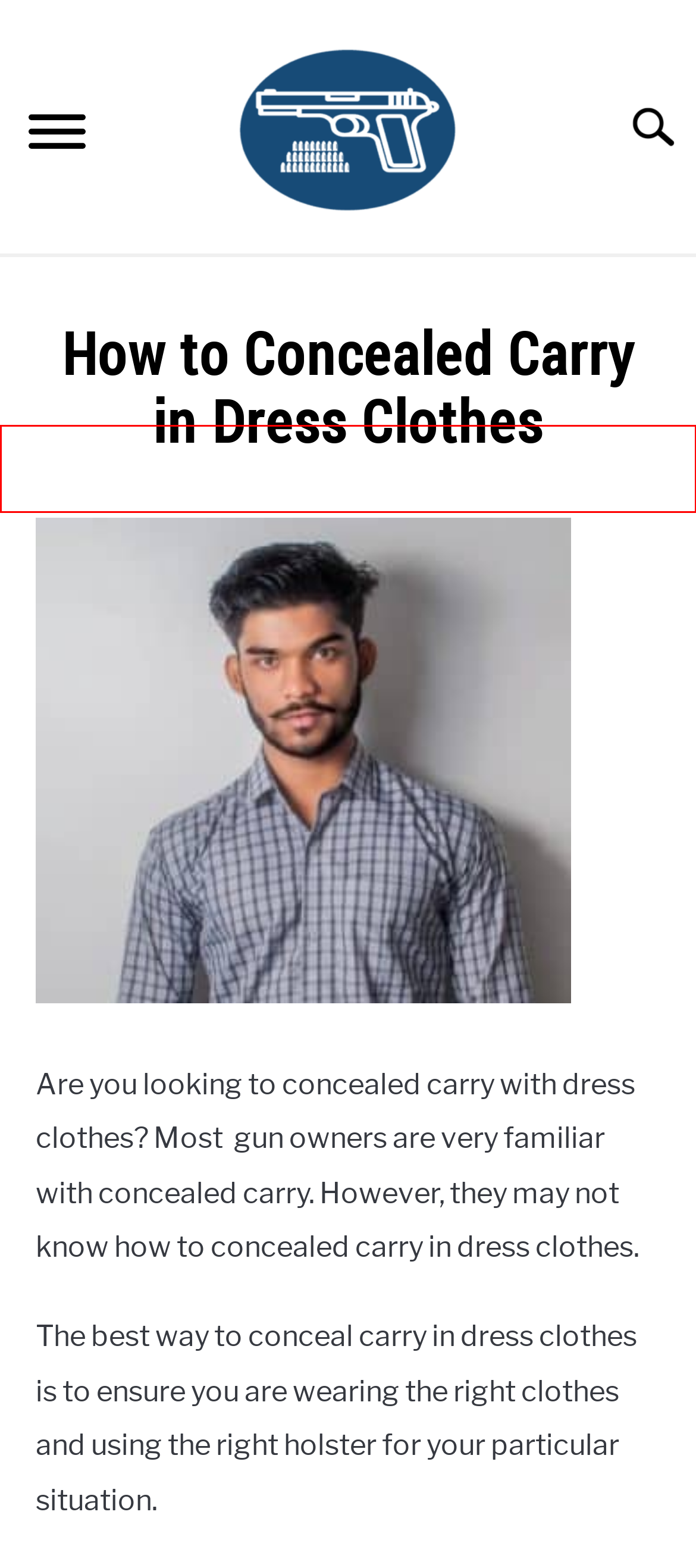You are given a screenshot of a webpage with a red bounding box around an element. Choose the most fitting webpage description for the page that appears after clicking the element within the red bounding box. Here are the candidates:
A. Concealed Carry Gear & Tips | ConcealedCarryLand
B. 9 Ways to Conceal Carry in the Summer | ConcealedCarryLand
C. Best Way to Conceal Carry With Shirt Tucked In | ConcealedCarryLand
D. 8 Best Ways To Conceal Carry In Sweatpants | ConcealedCarryLand
E. 6 Ways To Make Concealed Carry More Comfortable | CCW Land
F. 5 Best Ways To Concealed Carry While Riding A Bicycle | CCL
G. Top Concealed Carry Fanny Packs [Reviewed] | ConcealedCarryLand
H. Concealed Carry Tips Archives -

H